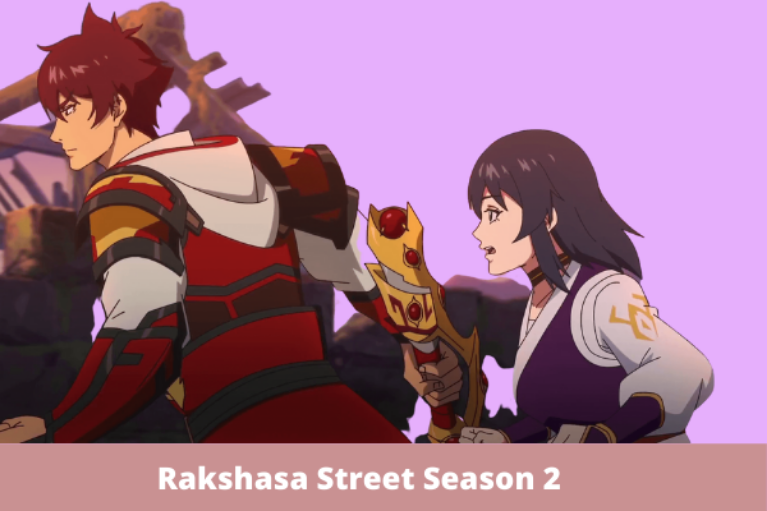What is the setting of the narrative?
Provide a detailed and extensive answer to the question.

The chaotic environment in the background of the image hints at the challenges the characters face, and the caption explicitly mentions that the narrative revolves around the battle against wicked spirits on Requiem Street, which is the setting of the story.